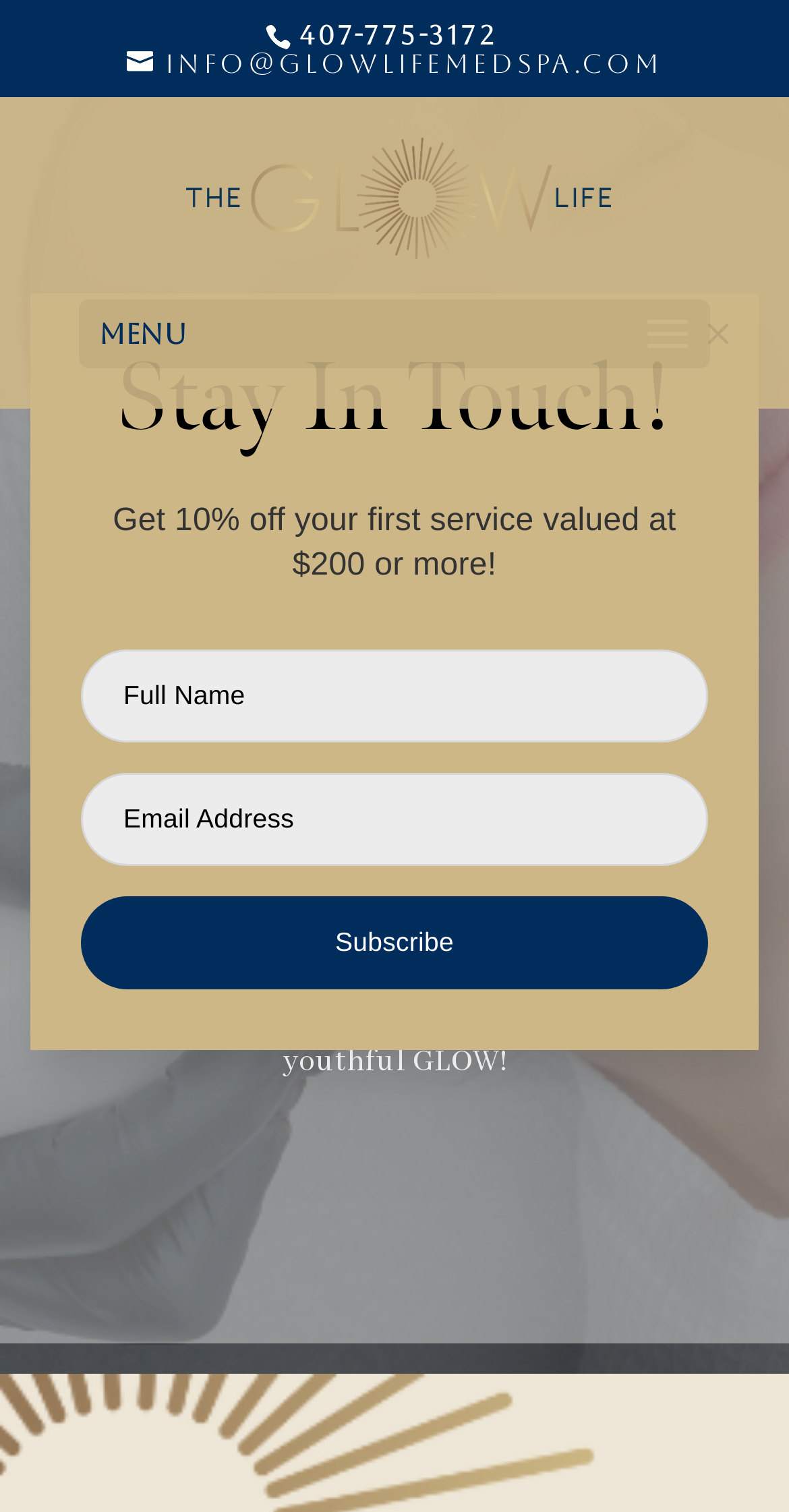Given the element description, predict the bounding box coordinates in the format (top-left x, top-left y, bottom-right x, bottom-right y), using floating point numbers between 0 and 1: Subscribe

[0.103, 0.593, 0.897, 0.655]